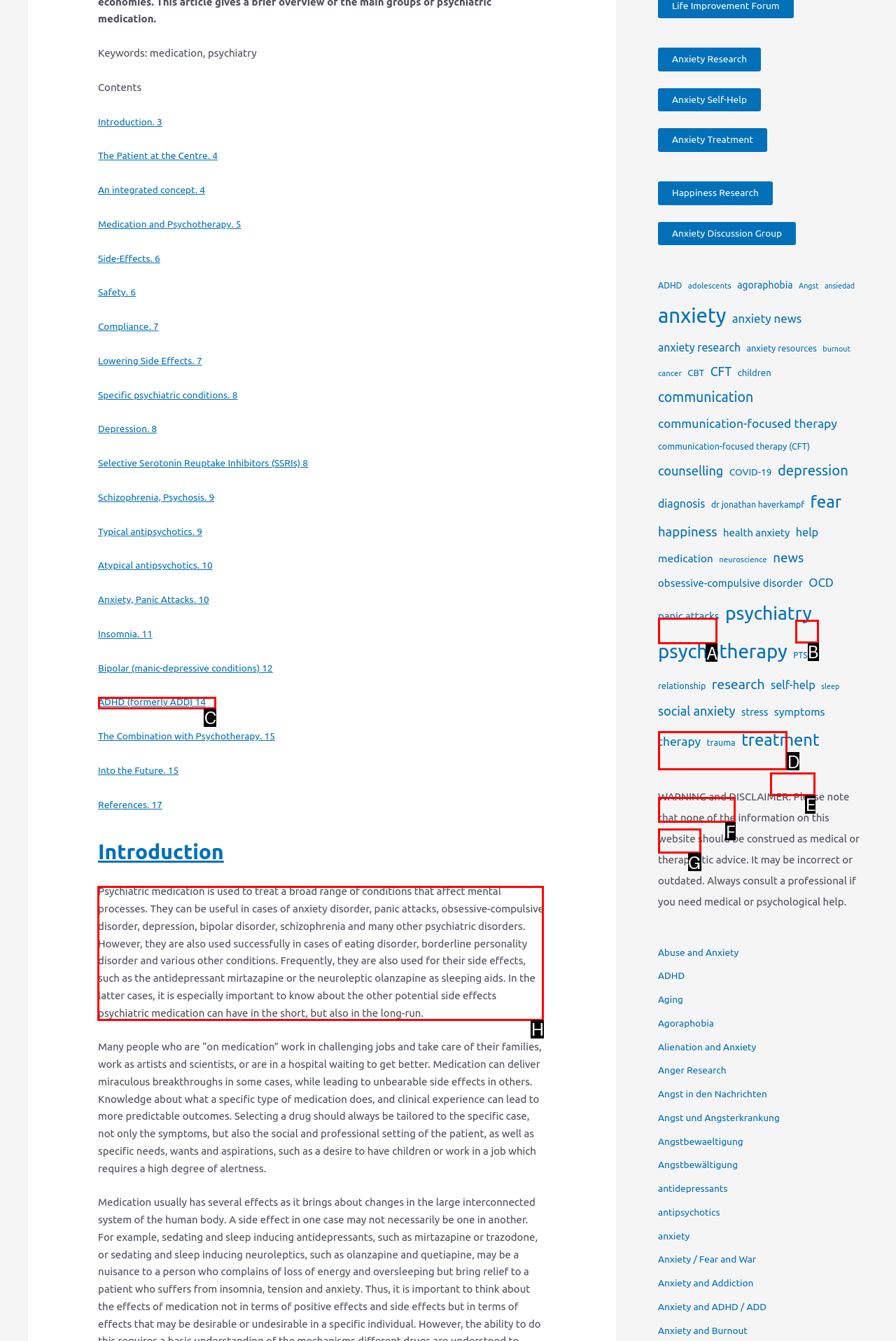Tell me which option I should click to complete the following task: Read about Psychiatric medication
Answer with the option's letter from the given choices directly.

H